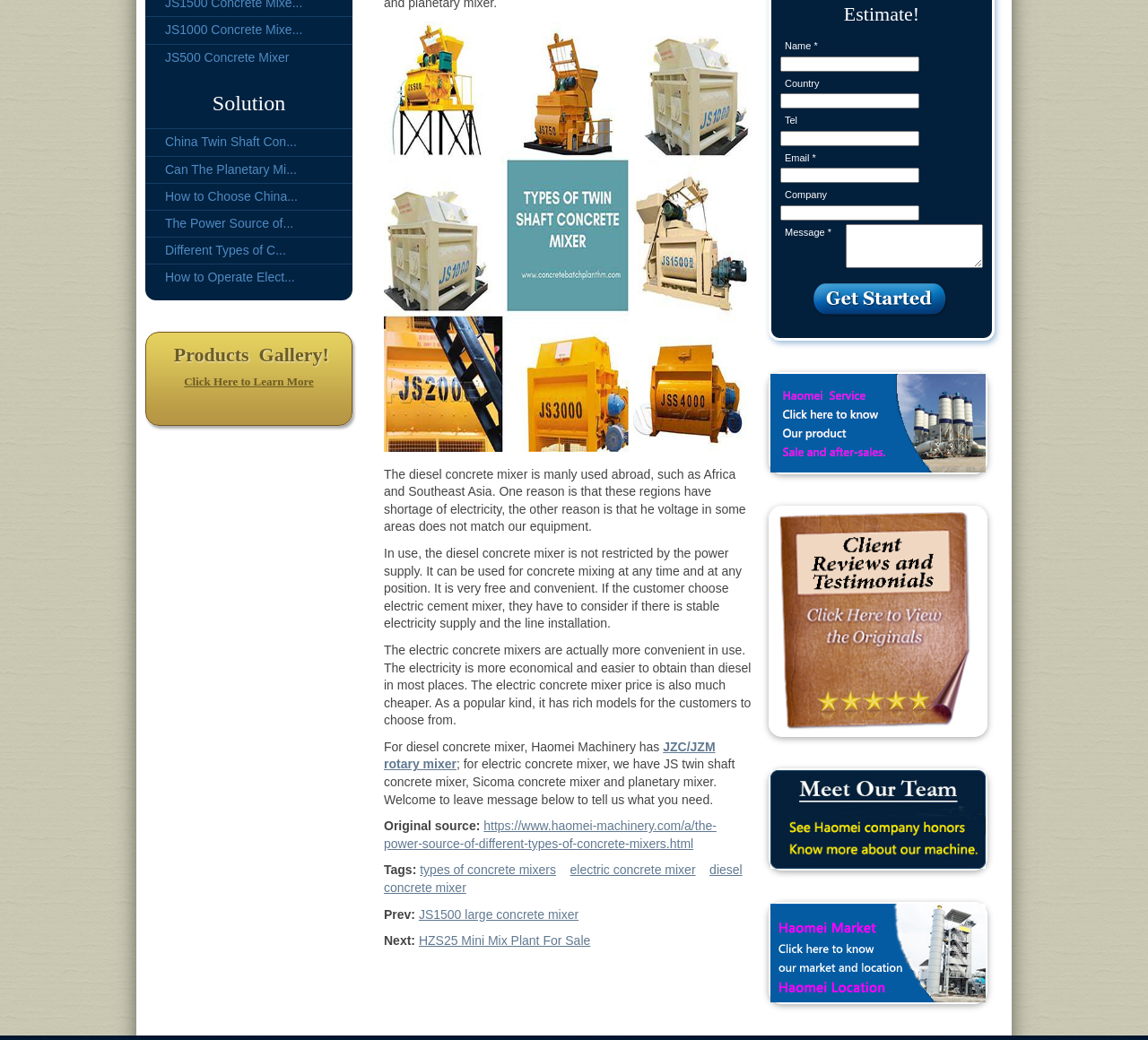Provide the bounding box coordinates of the HTML element described by the text: "Click Here to Learn More".

[0.135, 0.36, 0.298, 0.374]